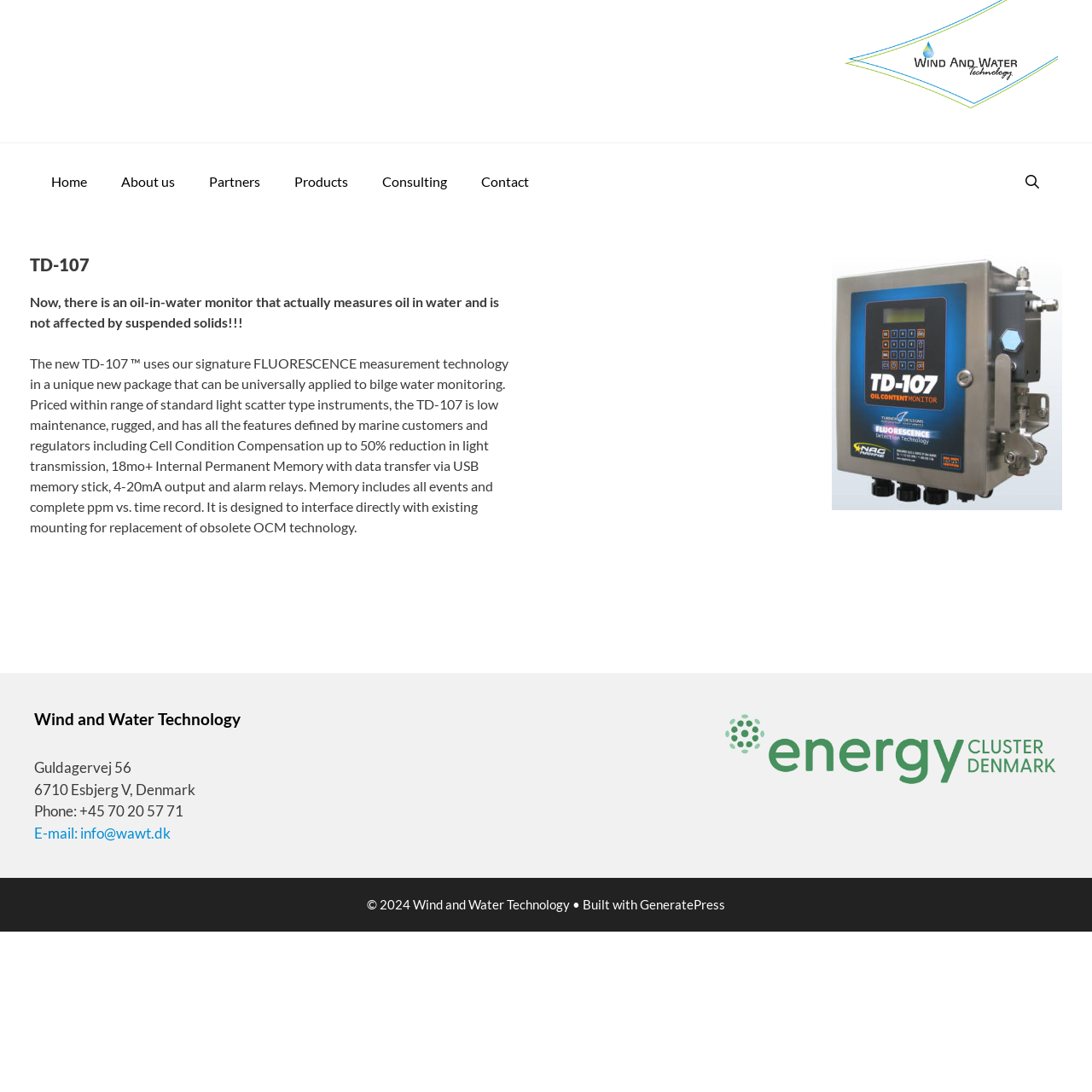What is the address of the company?
Please respond to the question with a detailed and informative answer.

The address of the company is mentioned in the complementary section, which includes the street address 'Guldagervej 56', the postal code '6710', the city 'Esbjerg V', and the country 'Denmark'.